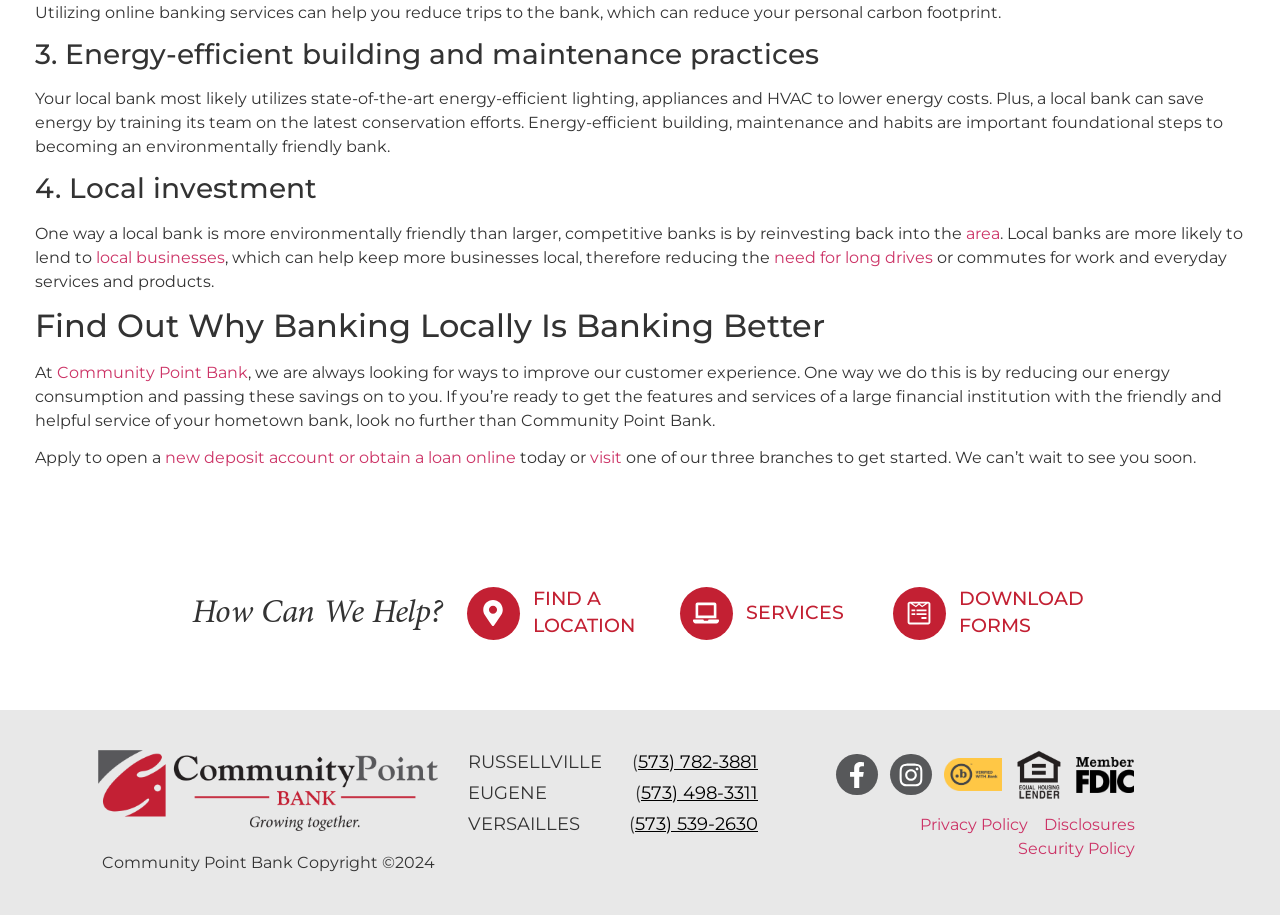Please determine the bounding box coordinates of the area that needs to be clicked to complete this task: 'Learn about services'. The coordinates must be four float numbers between 0 and 1, formatted as [left, top, right, bottom].

[0.531, 0.641, 0.684, 0.699]